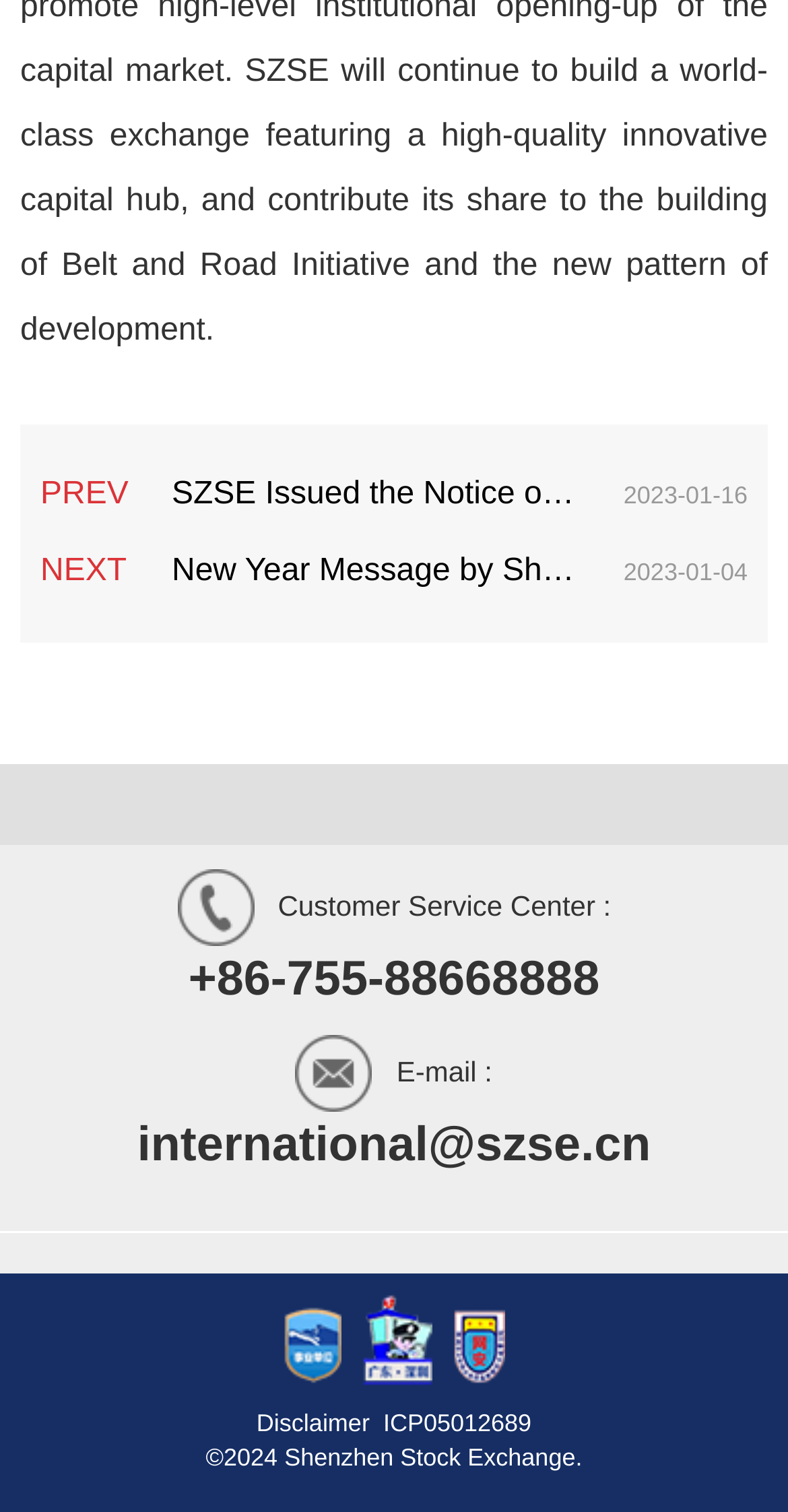Determine the bounding box coordinates of the UI element that matches the following description: "ICP05012689". The coordinates should be four float numbers between 0 and 1 in the format [left, top, right, bottom].

[0.486, 0.932, 0.674, 0.95]